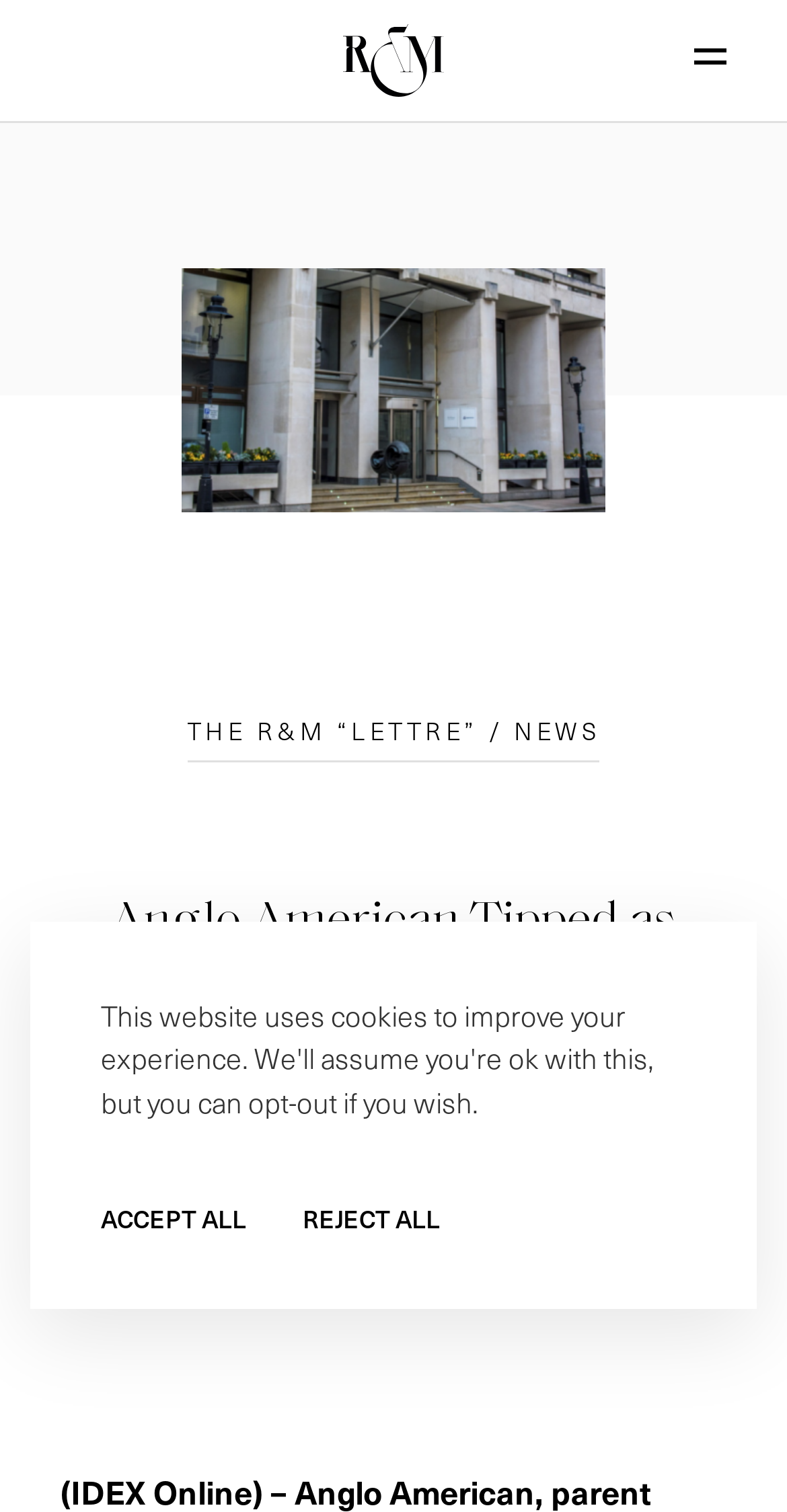Identify the bounding box for the given UI element using the description provided. Coordinates should be in the format (top-left x, top-left y, bottom-right x, bottom-right y) and must be between 0 and 1. Here is the description: BIM

None